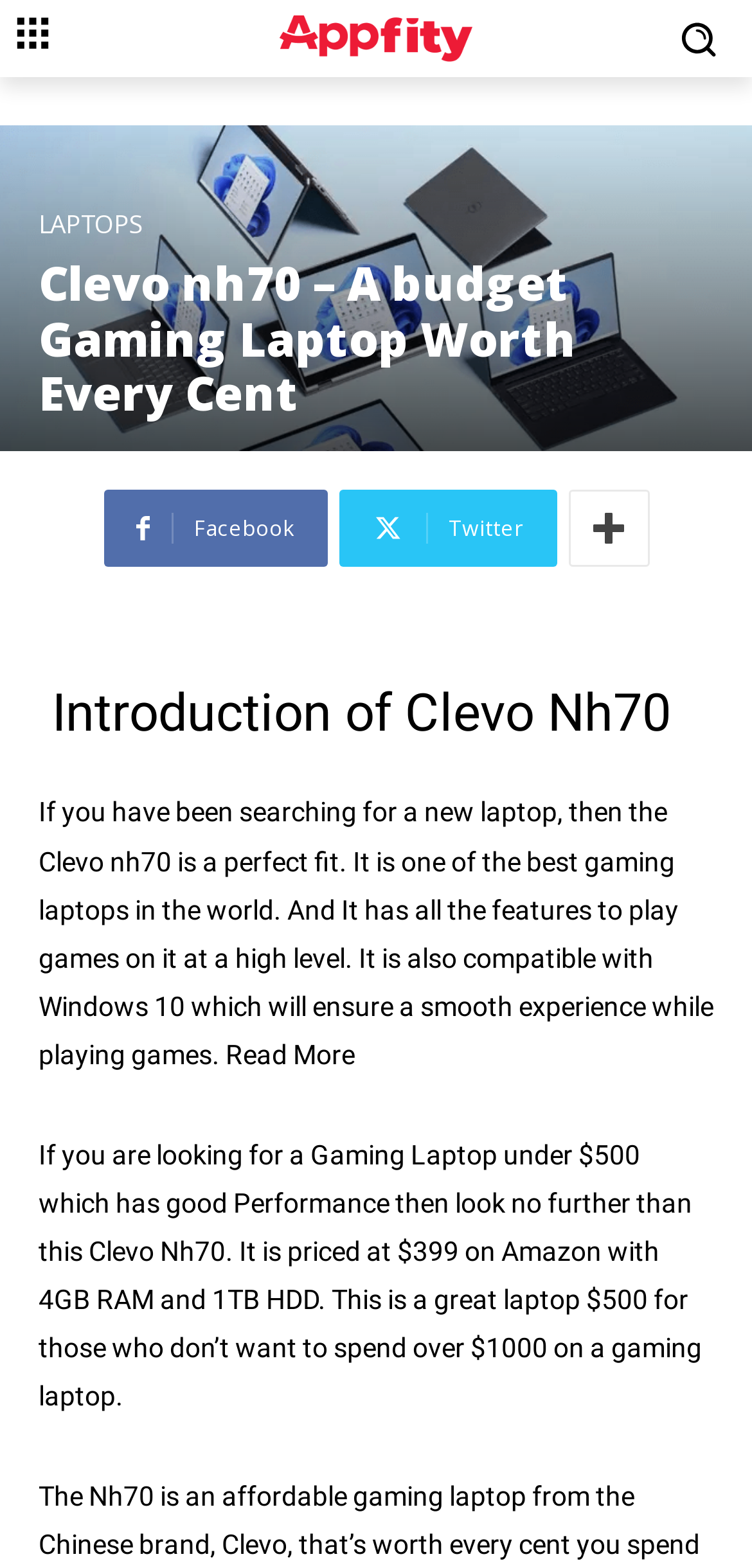What is the RAM capacity of the Clevo Nh70 laptop on Amazon?
Answer the question with as much detail as possible.

The RAM capacity of the Clevo Nh70 laptop on Amazon is 4GB, as mentioned in the second paragraph of the webpage. This is part of the laptop's configuration with 1TB HDD.